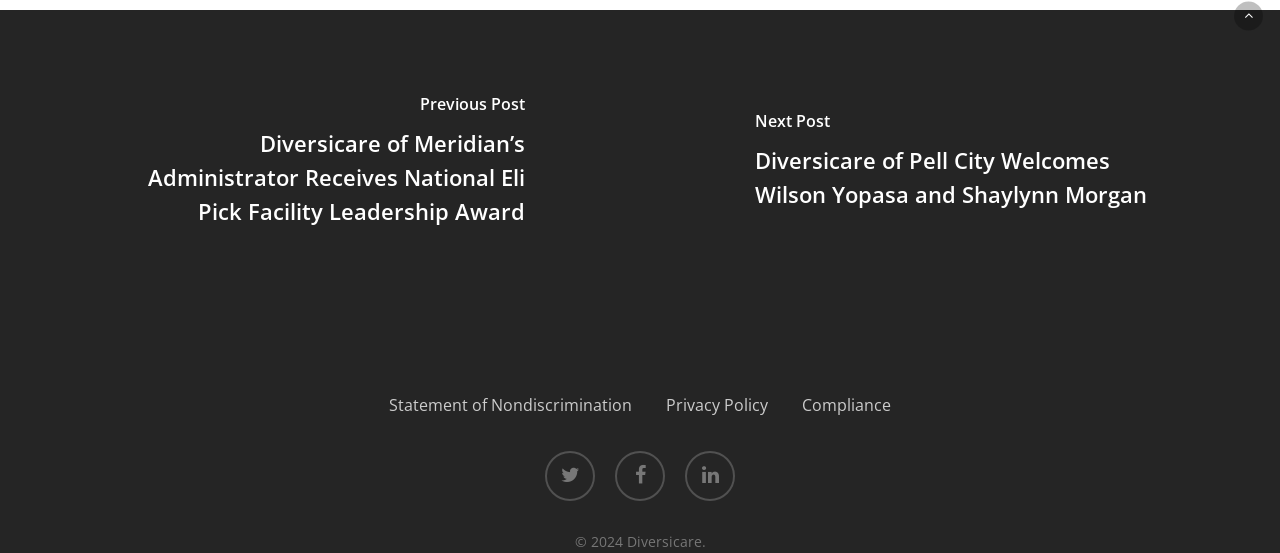What is the copyright year mentioned?
Look at the image and provide a detailed response to the question.

I found the StaticText element with the content '© 2024 Diversicare.' and extracted the year mentioned, which is 2024.